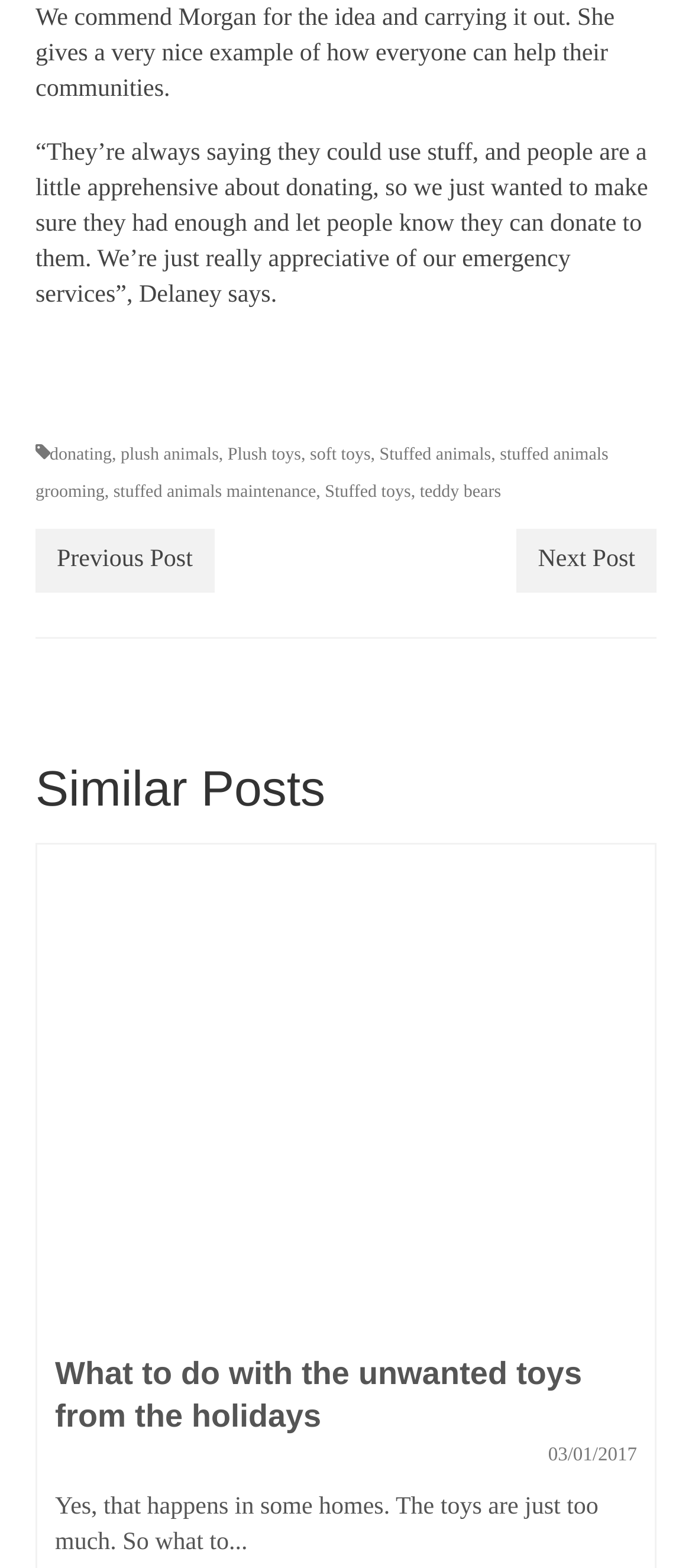How many links are available in the footer section? Using the information from the screenshot, answer with a single word or phrase.

8